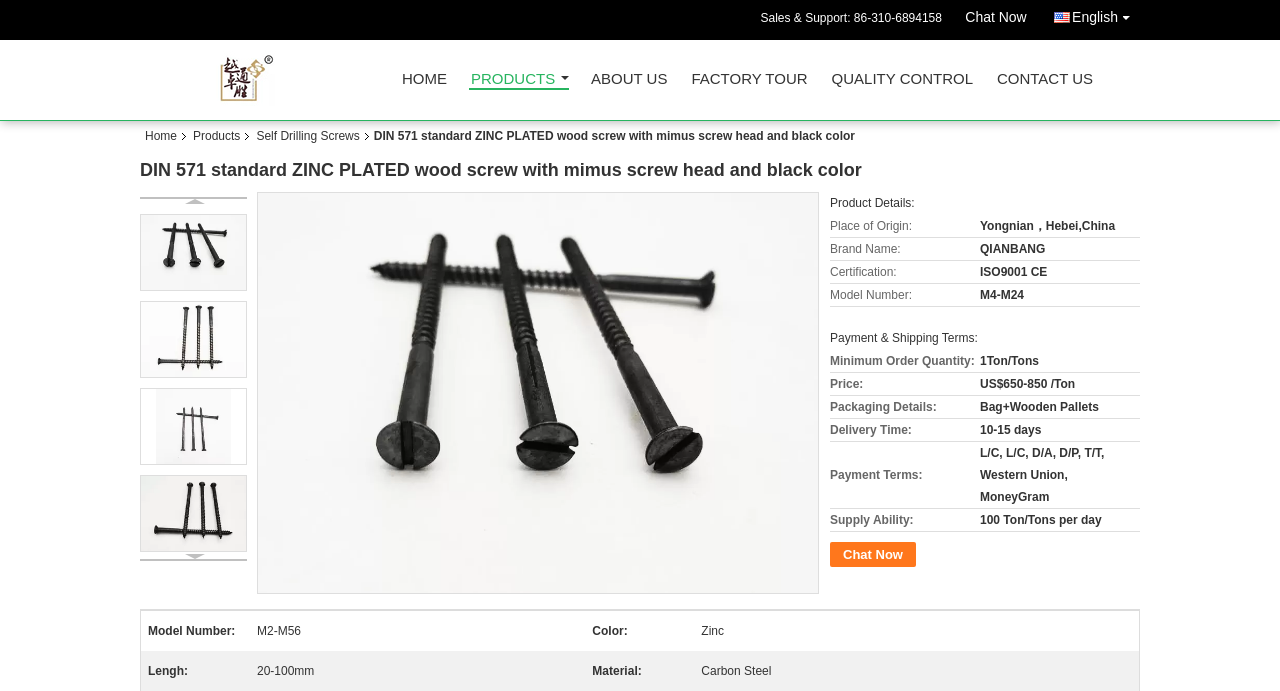Observe the image and answer the following question in detail: What is the brand name of the product?

The brand name can be found in the table element with the row headers 'Brand Name:' and the corresponding grid cell containing the text 'QIANBANG'.